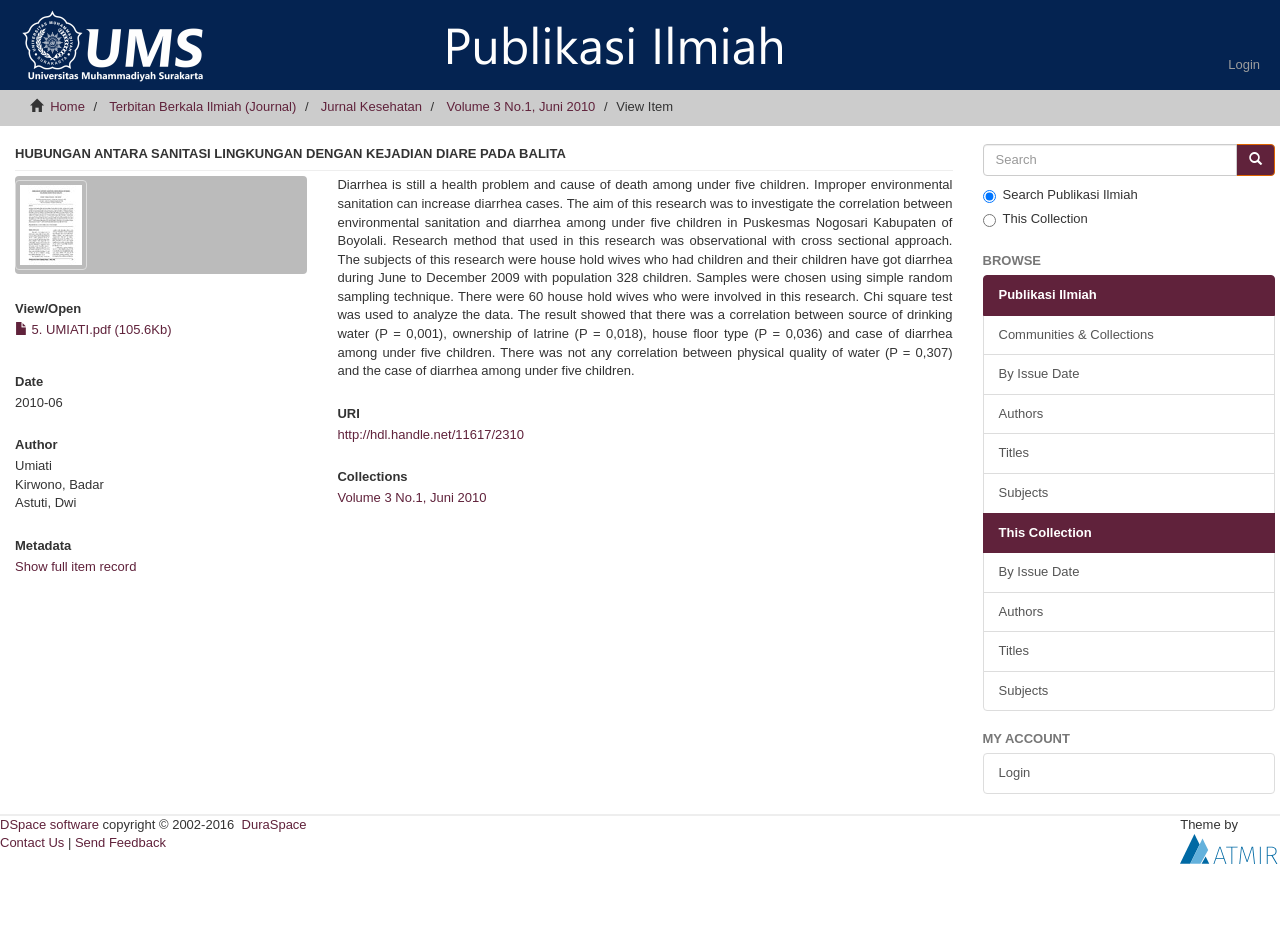Using the provided element description, identify the bounding box coordinates as (top-left x, top-left y, bottom-right x, bottom-right y). Ensure all values are between 0 and 1. Description: Subjects

[0.768, 0.714, 0.996, 0.758]